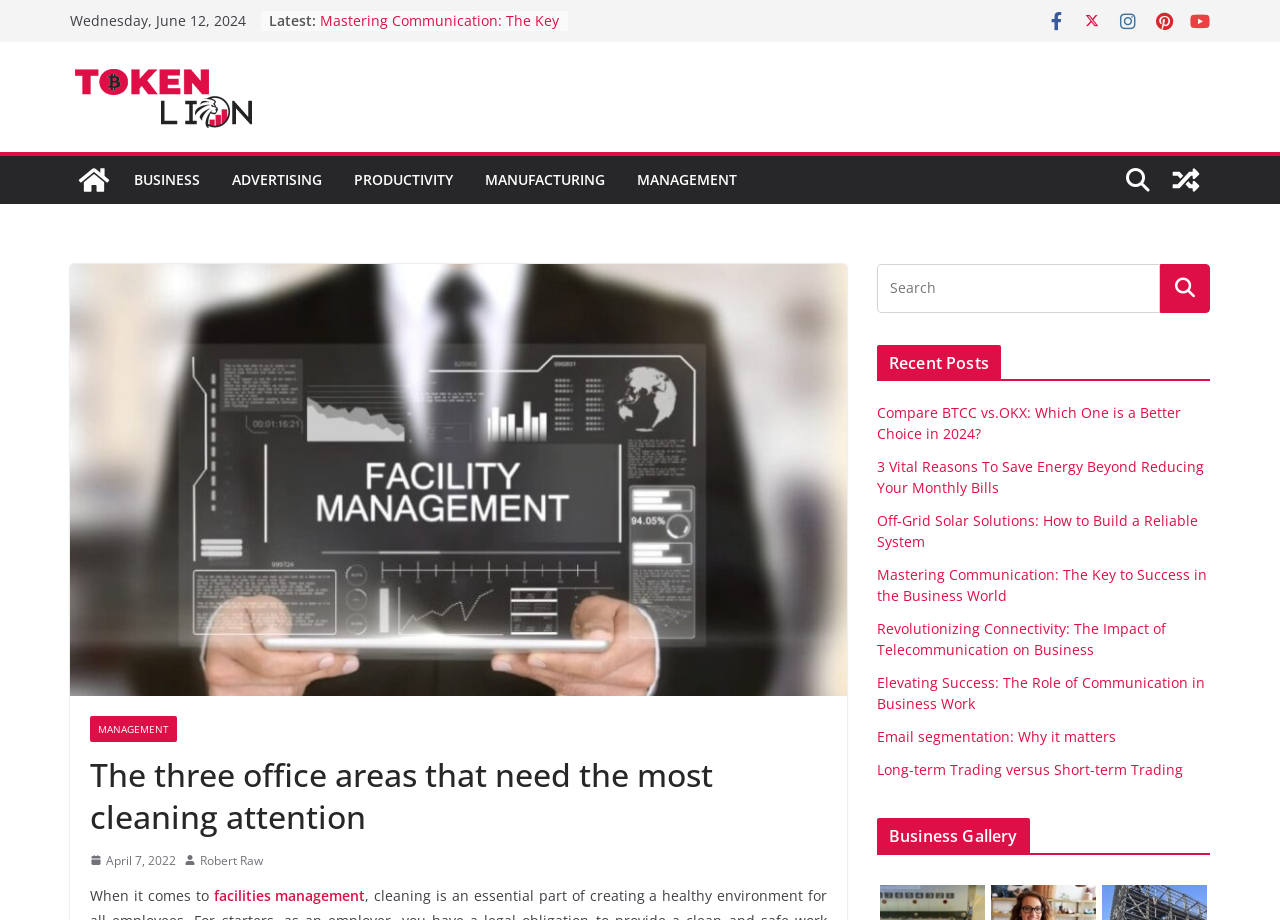Bounding box coordinates should be in the format (top-left x, top-left y, bottom-right x, bottom-right y) and all values should be floating point numbers between 0 and 1. Determine the bounding box coordinate for the UI element described as: Manufacturing

[0.379, 0.181, 0.473, 0.211]